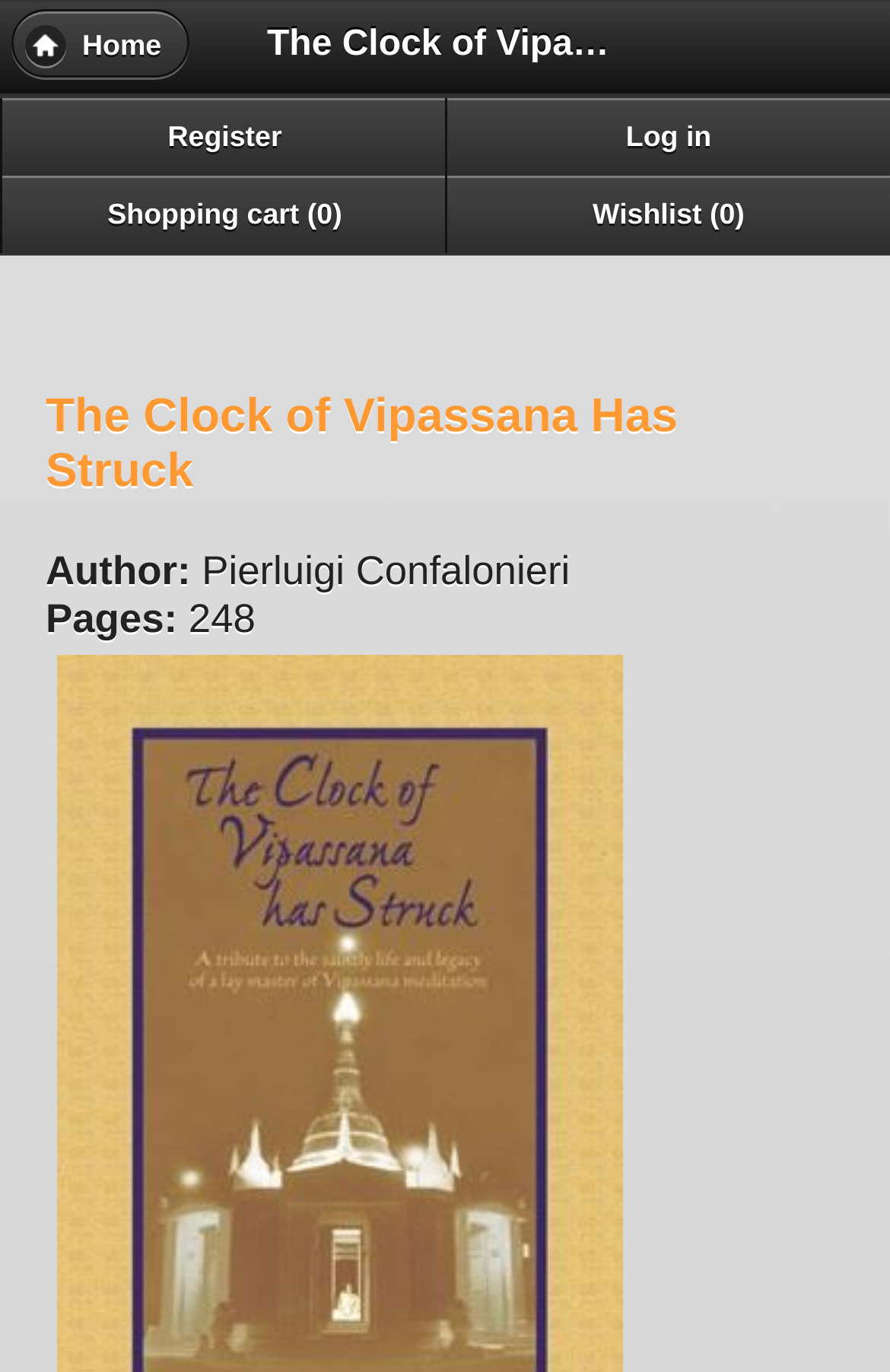How many pages does this book have?
Give a detailed explanation using the information visible in the image.

I found the number of pages by examining the text elements on the webpage. I saw a 'StaticText' element with the text 'Pages:' and another 'StaticText' element next to it with the text '248', which indicates that the book has 248 pages.